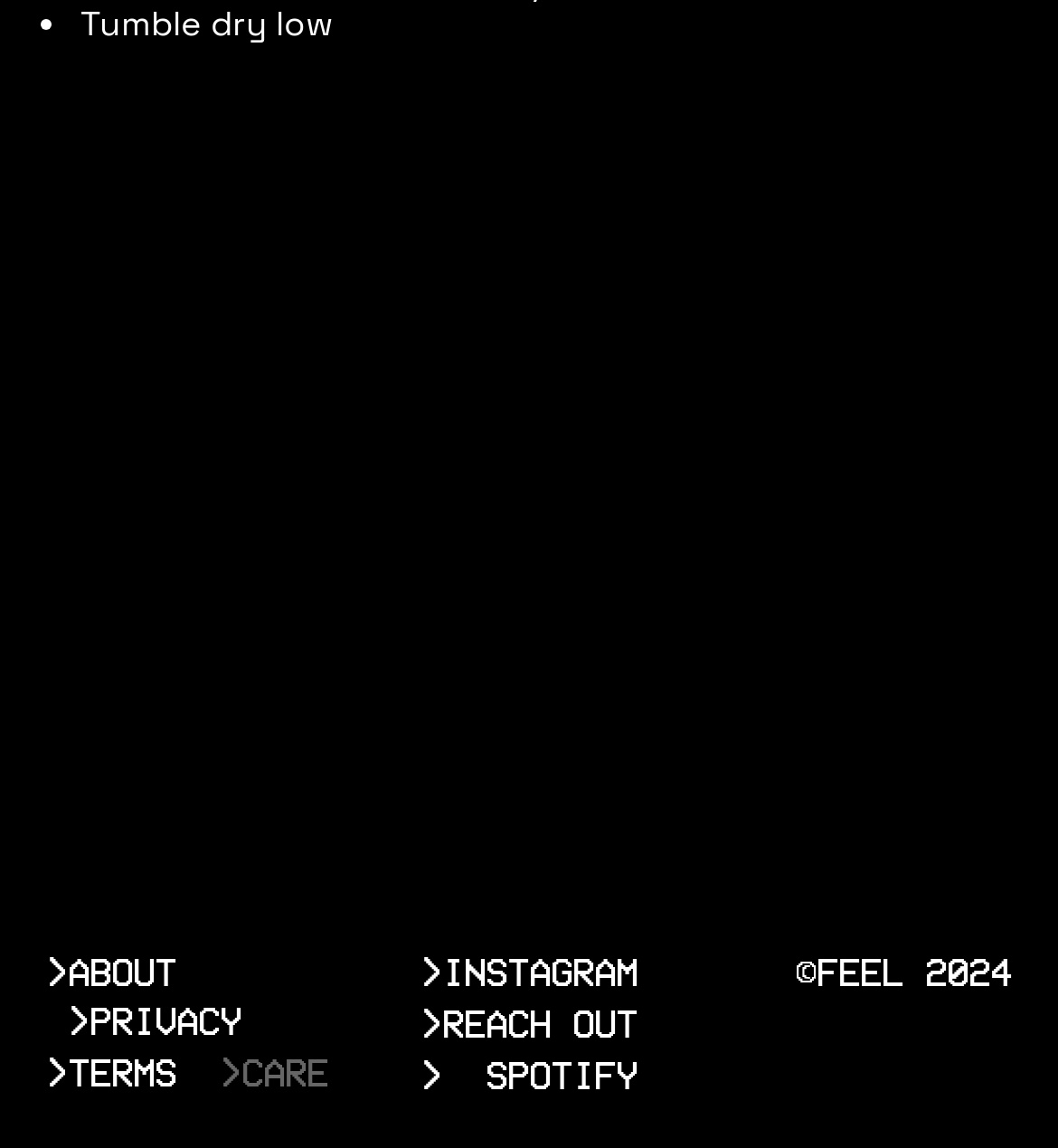Bounding box coordinates must be specified in the format (top-left x, top-left y, bottom-right x, bottom-right y). All values should be floating point numbers between 0 and 1. What are the bounding box coordinates of the UI element described as: >REACH OUT

[0.397, 0.875, 0.602, 0.909]